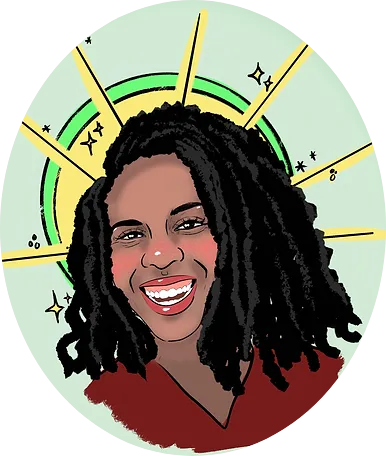Detail all significant aspects of the image you see.

The image is a vibrant and stylized illustration depicting a woman with beautiful, long, curly hair and a bright smile. She is surrounded by a radiant background that symbolizes positivity and enlightenment, featuring rays of light and sparkling accents. This depiction likely embodies the spirit and passion of Candis Watts Smith, who is highlighted as a professor, scholar, and advocate for a more equitable society. The overall aesthetic conveys warmth and approachability, aligning with her commitment to addressing issues of race, ethnicity, and inequality in politics and society.